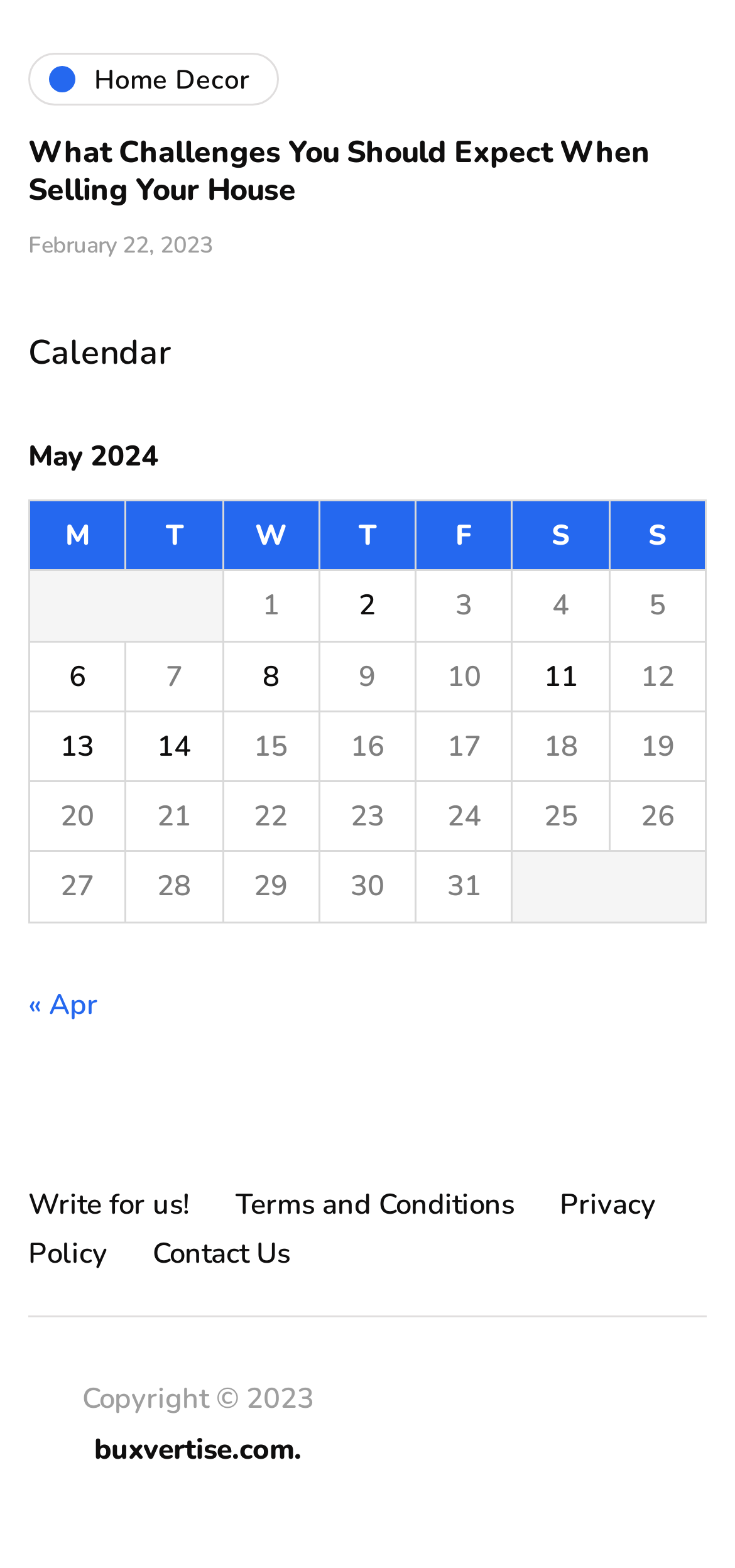Identify the bounding box for the UI element described as: "8". Ensure the coordinates are four float numbers between 0 and 1, formatted as [left, top, right, bottom].

[0.317, 0.415, 0.42, 0.447]